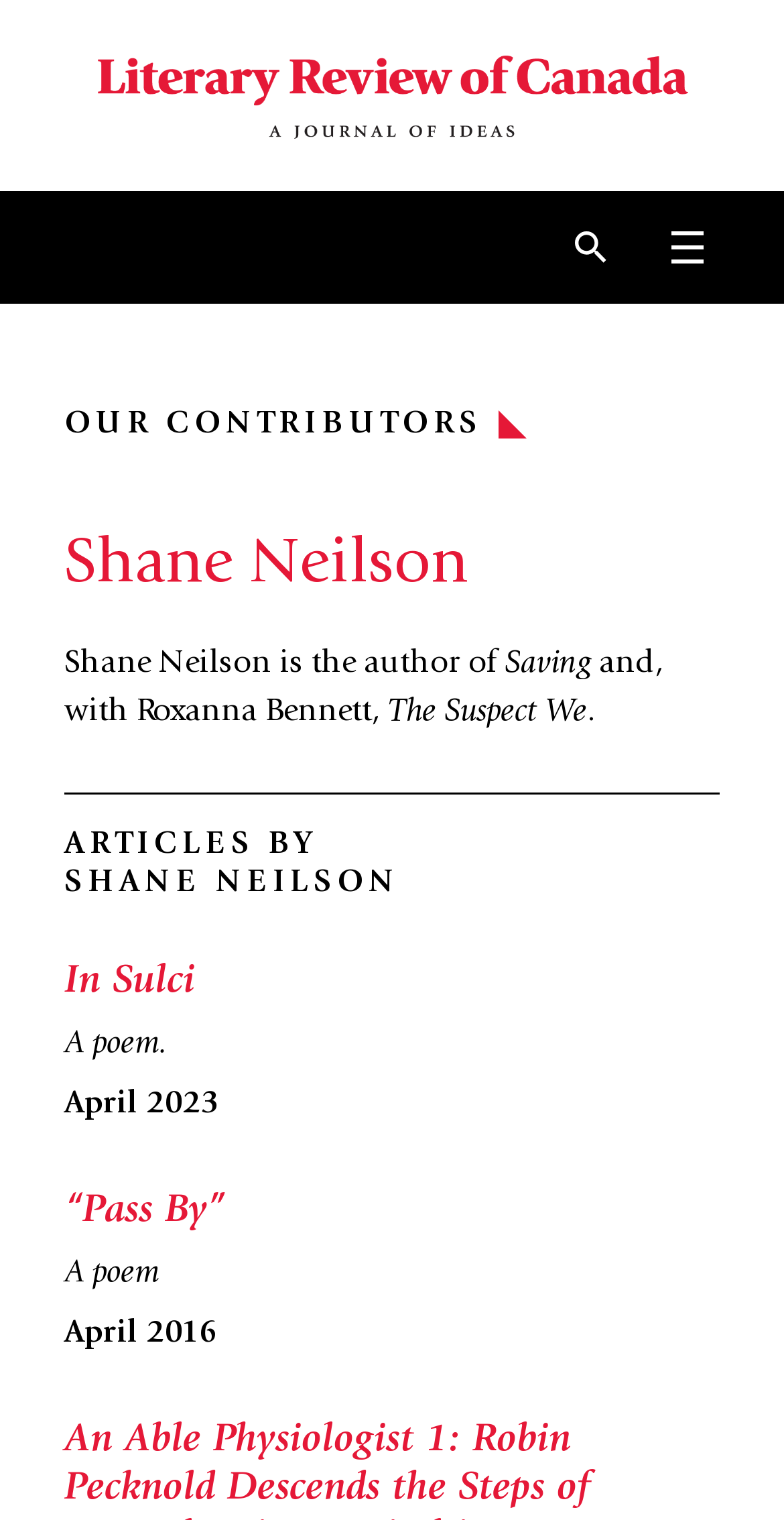Write an extensive caption that covers every aspect of the webpage.

The webpage is an archive page for Shane Neilson, featuring his articles and literary works. At the top left corner, there is a link to skip to the content, and next to it, the Literary Review of Canada logo is displayed. On the top right corner, there are two buttons, one with no label and another labeled "Open mobile menu".

Below the logo, there is a navigation menu with a link to "OUR CONTRIBUTORS". The main content area is divided into sections, with a heading "Shane Neilson" at the top, followed by a brief description of the author. 

The page then lists articles by Shane Neilson, with two articles displayed. The first article has a heading "In Sulci", which is a poem, and it is dated April 2023. The second article has a heading "“Pass By”", also a poem, and it is dated April 2016. Each article has a link to the article title, and a brief description or summary of the content.